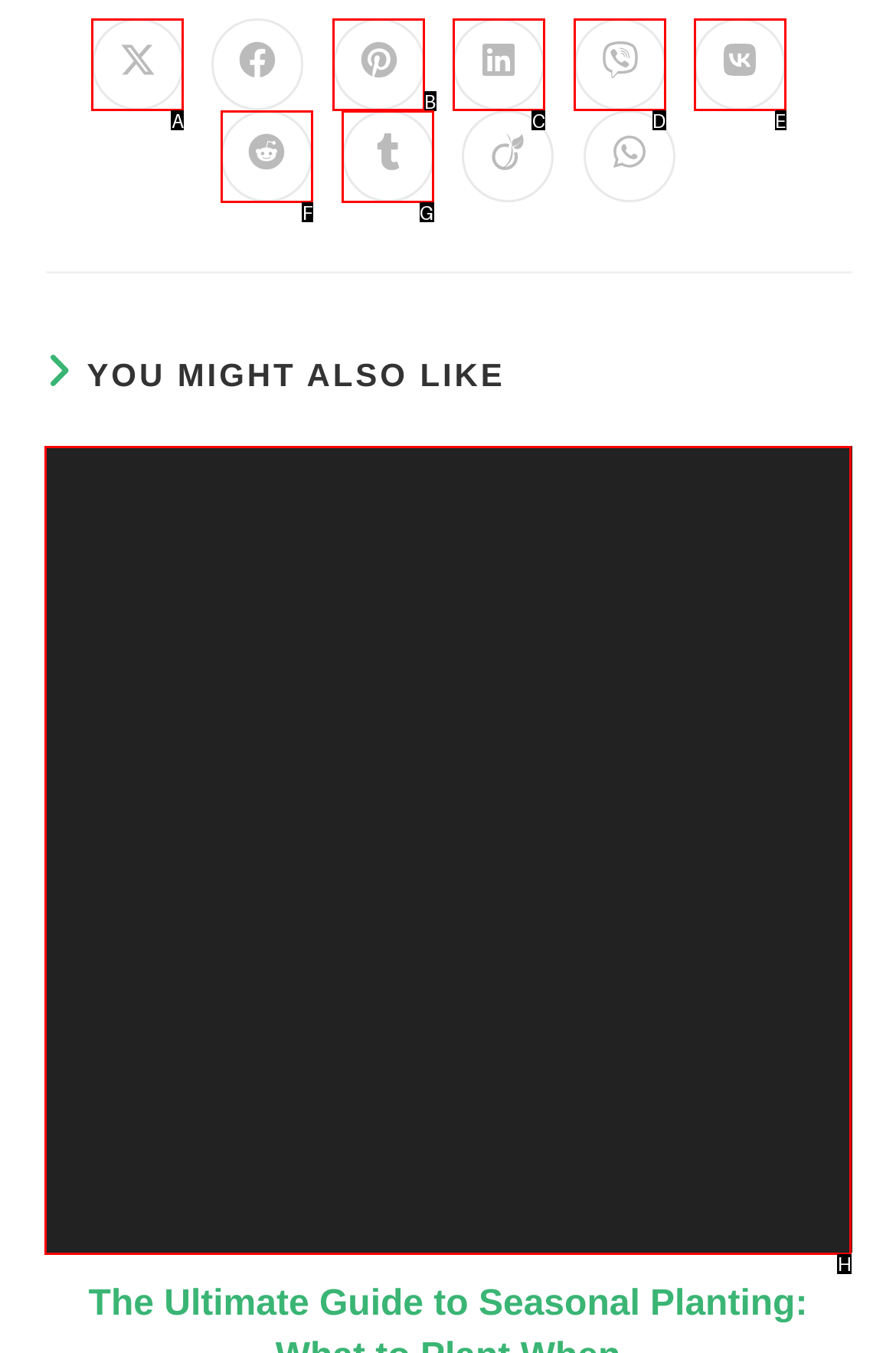Select the UI element that should be clicked to execute the following task: Read more about the article The Ultimate Guide to Seasonal Planting: What to Plant When
Provide the letter of the correct choice from the given options.

H